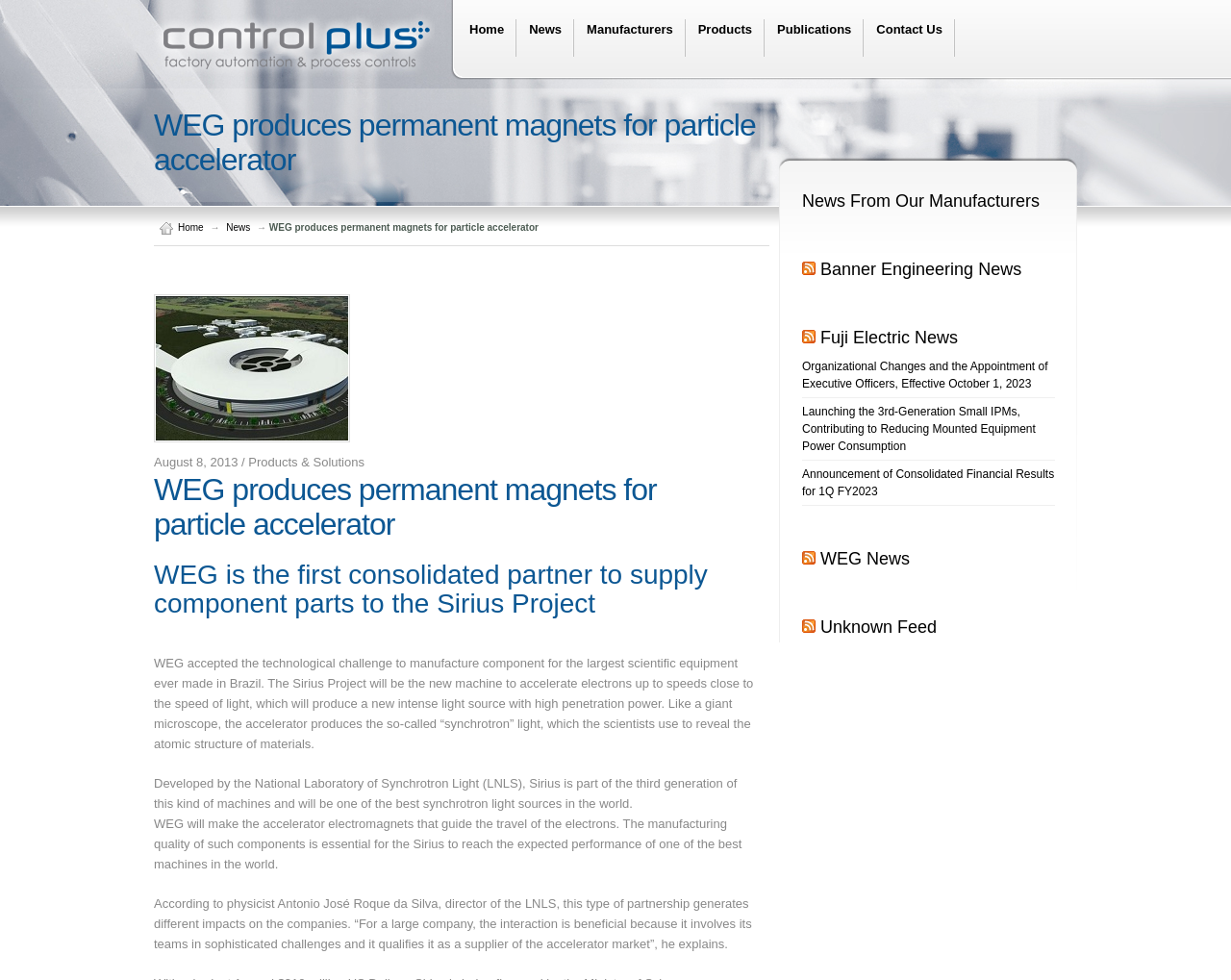Locate the bounding box coordinates of the item that should be clicked to fulfill the instruction: "Learn more about the 'Sirius Project'".

[0.125, 0.572, 0.613, 0.631]